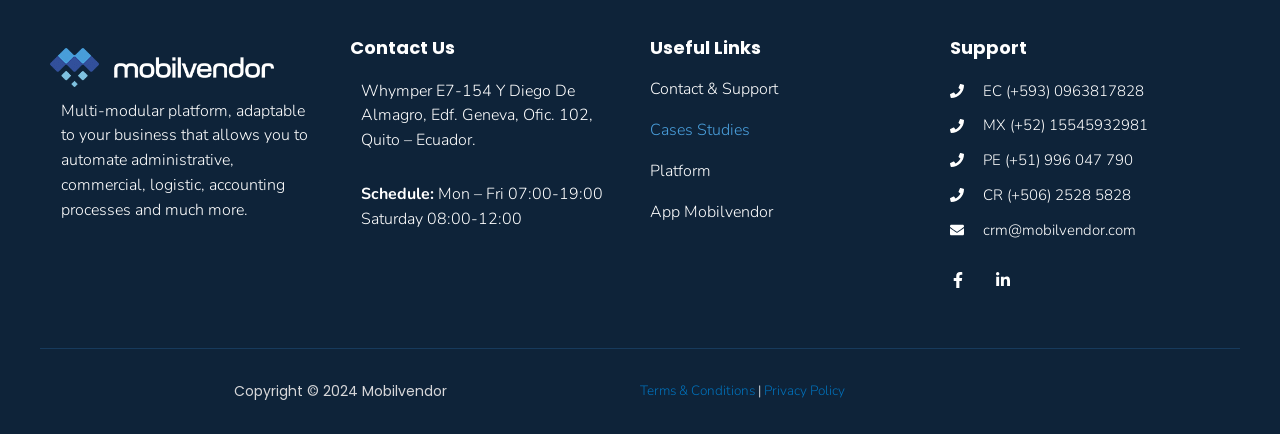What is the copyright year of Mobilvendor?
Kindly give a detailed and elaborate answer to the question.

I found the copyright year by looking at the StaticText element with the OCR text 'Copyright © 2024 Mobilvendor' which is located at the bottom of the webpage.